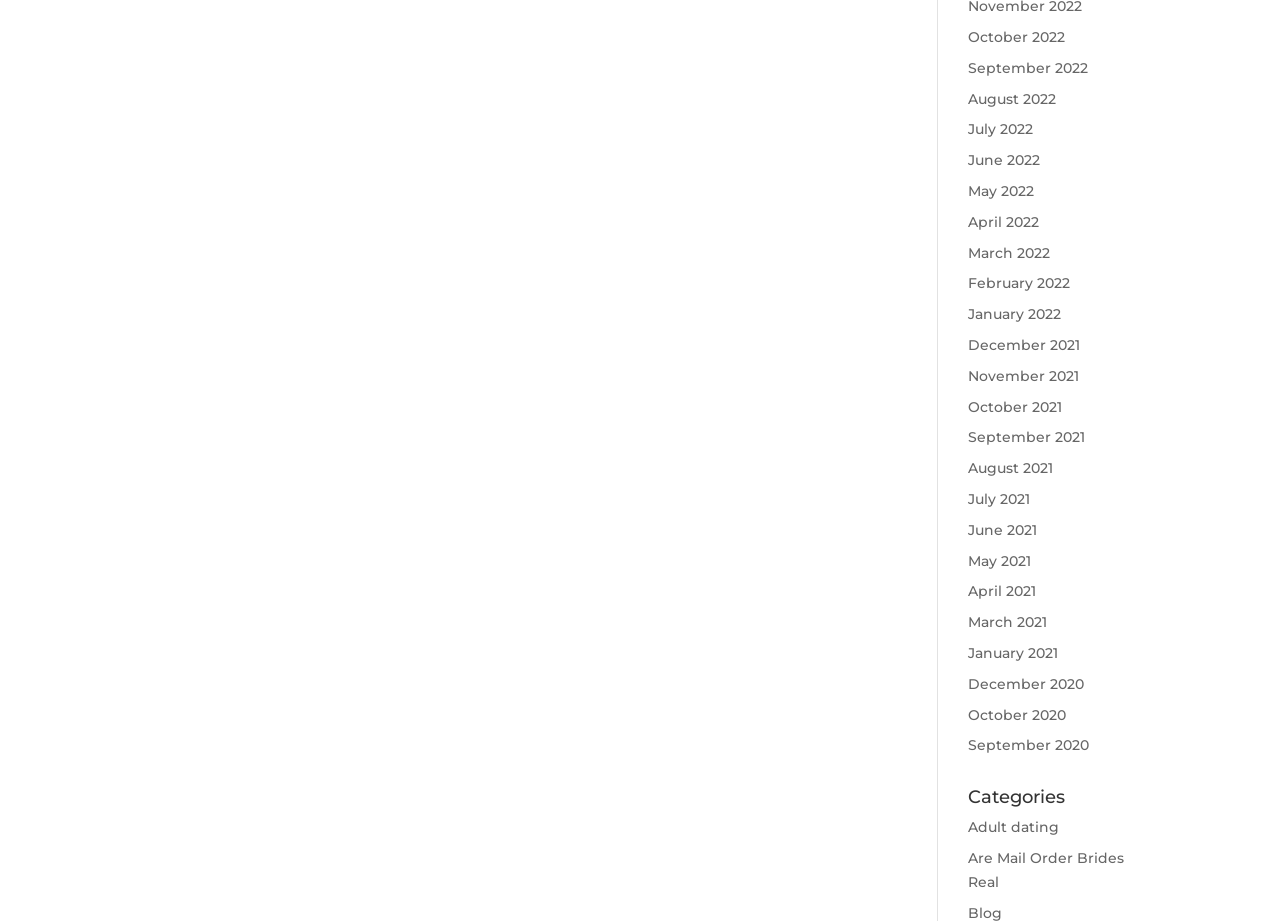What is the earliest month listed?
We need a detailed and meticulous answer to the question.

By examining the list of links, I found that the earliest month listed is December 2020, which is located at the bottom of the list.